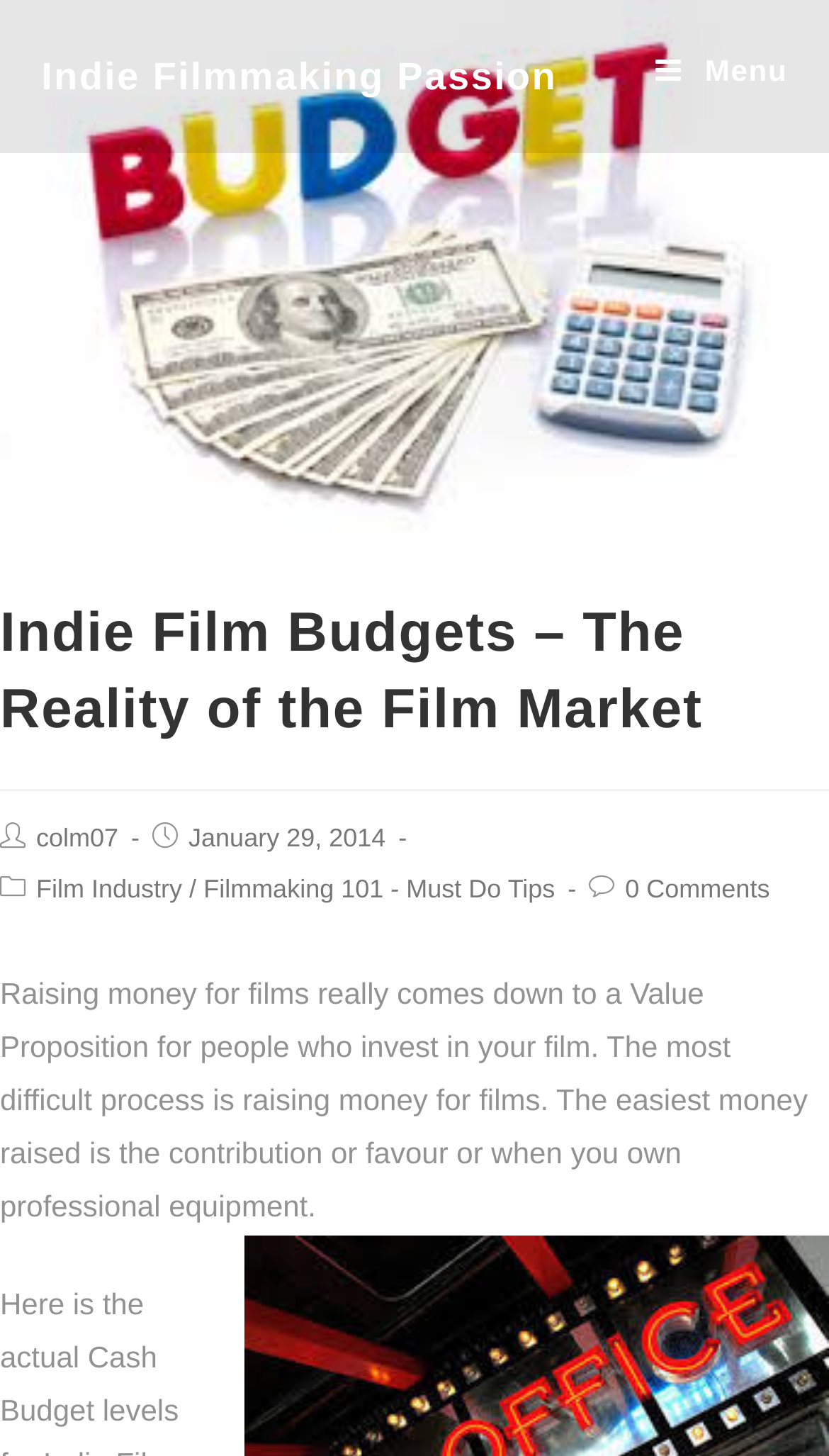Identify the bounding box of the HTML element described here: "Indie Filmmaking Passion". Provide the coordinates as four float numbers between 0 and 1: [left, top, right, bottom].

[0.05, 0.038, 0.672, 0.067]